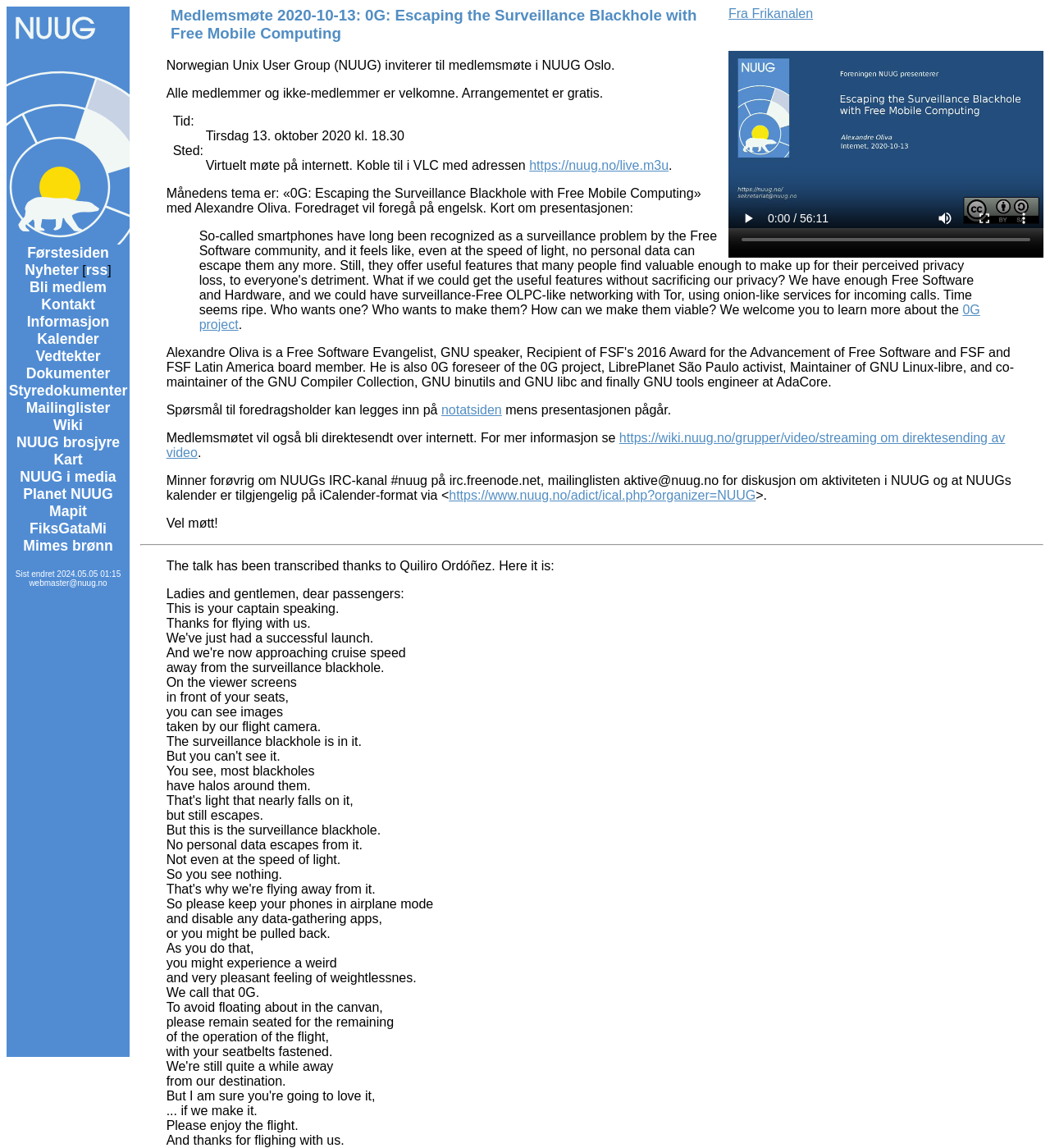Determine the bounding box coordinates for the clickable element required to fulfill the instruction: "Watch the video". Provide the coordinates as four float numbers between 0 and 1, i.e., [left, top, right, bottom].

[0.694, 0.019, 0.994, 0.224]